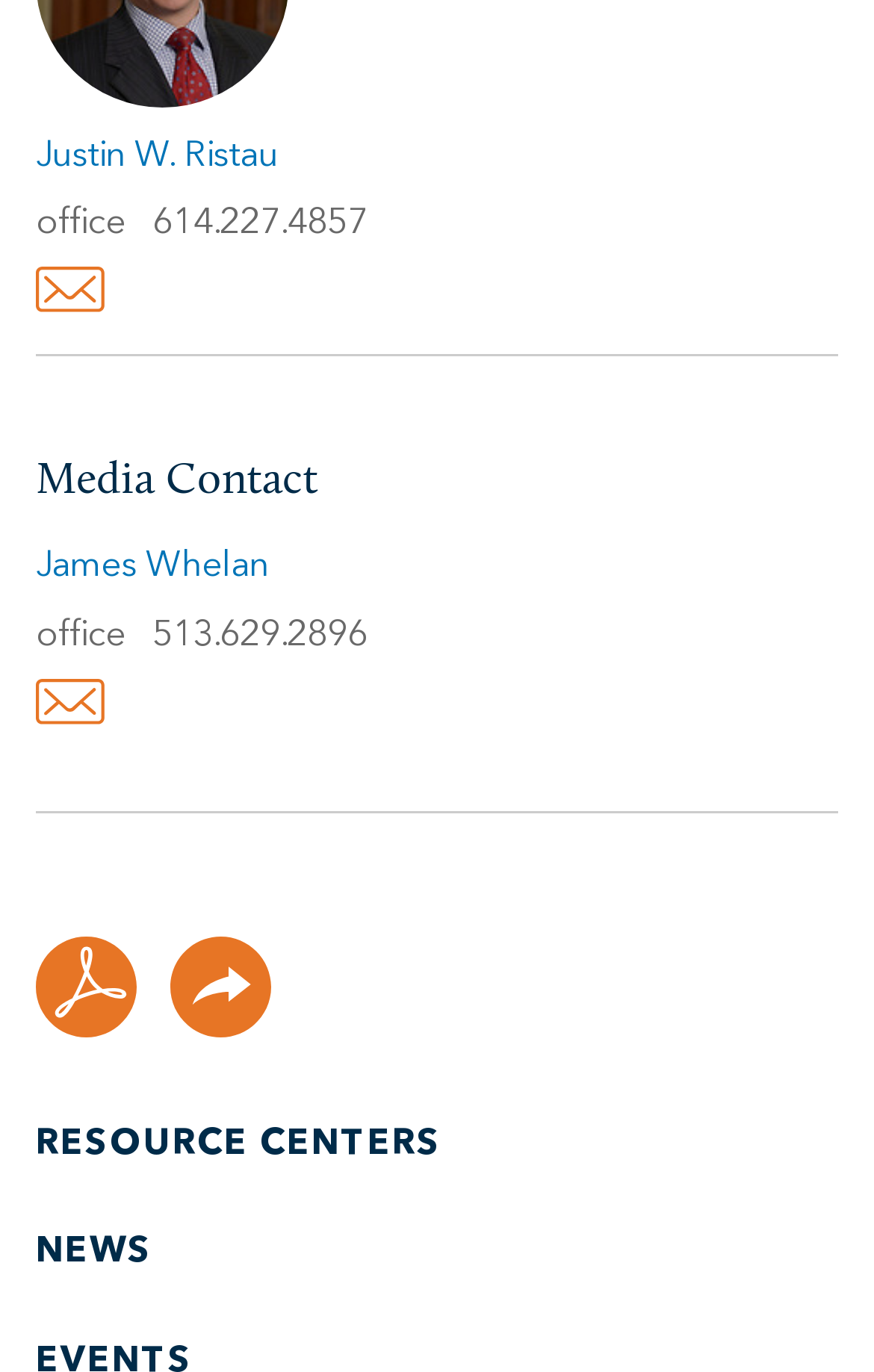Bounding box coordinates are specified in the format (top-left x, top-left y, bottom-right x, bottom-right y). All values are floating point numbers bounded between 0 and 1. Please provide the bounding box coordinate of the region this sentence describes: Justin W. Ristau

[0.041, 0.101, 0.318, 0.127]